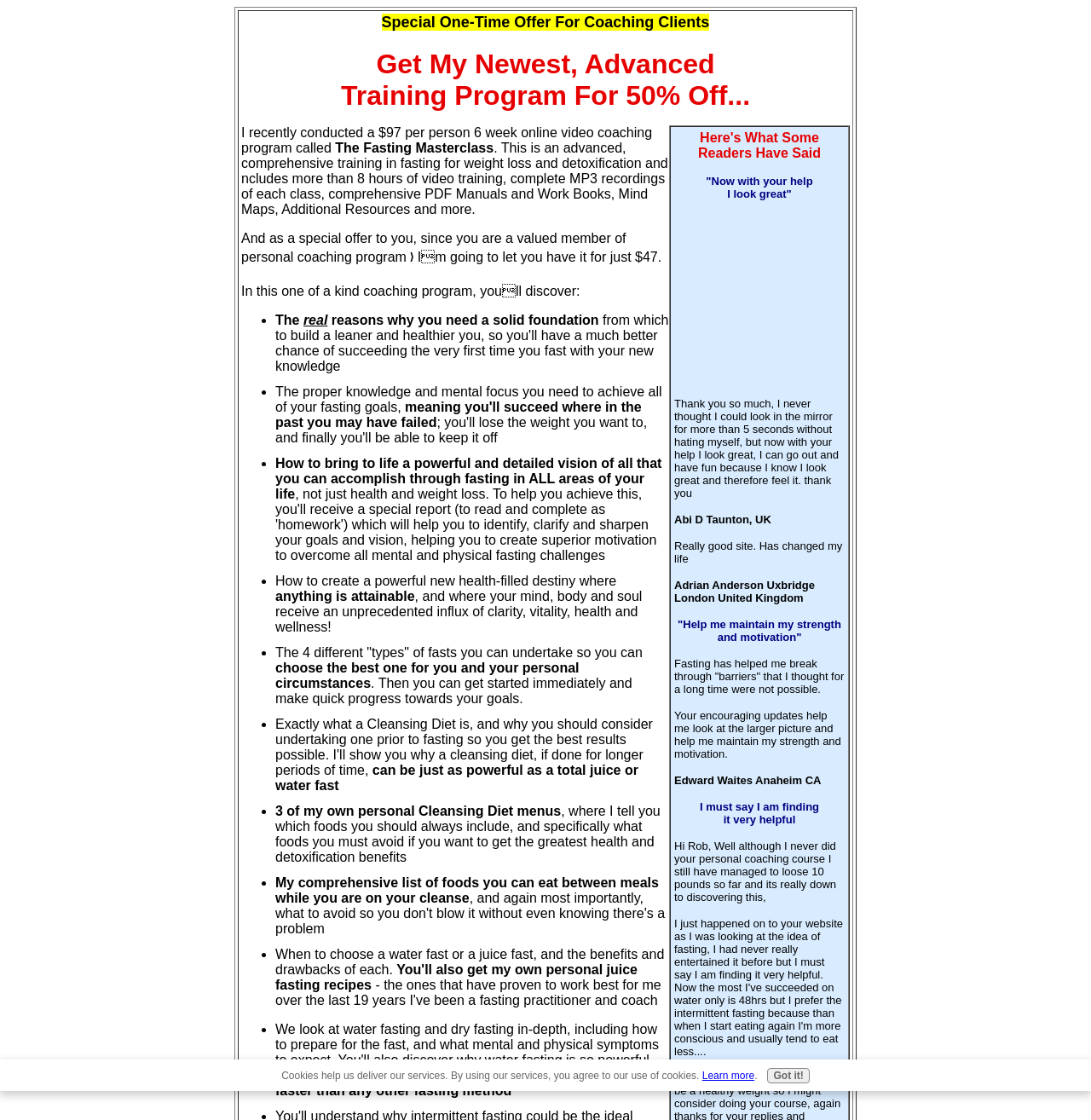What is the special offer price for the coaching program?
Based on the image, provide a one-word or brief-phrase response.

$47